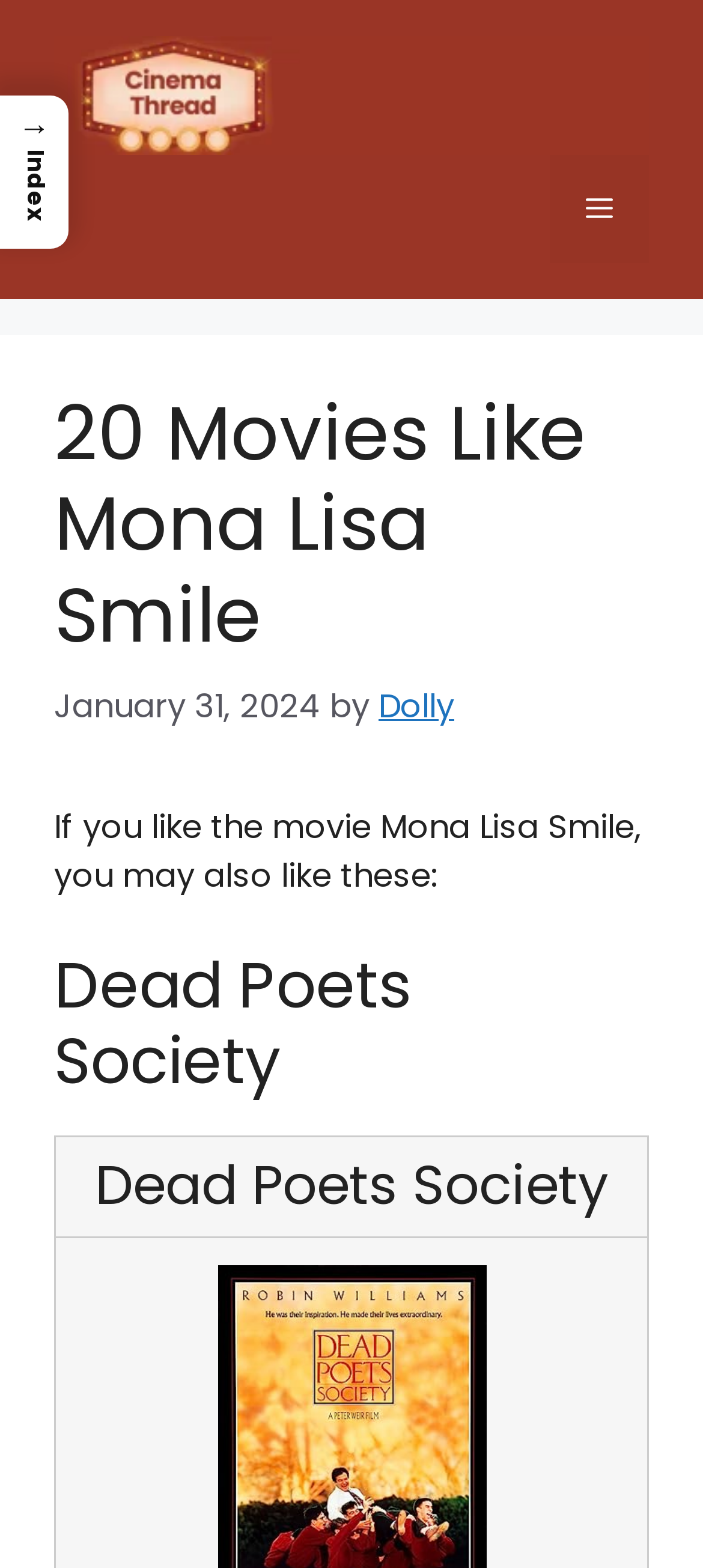What is the first movie recommended?
Give a single word or phrase answer based on the content of the image.

Dead Poets Society